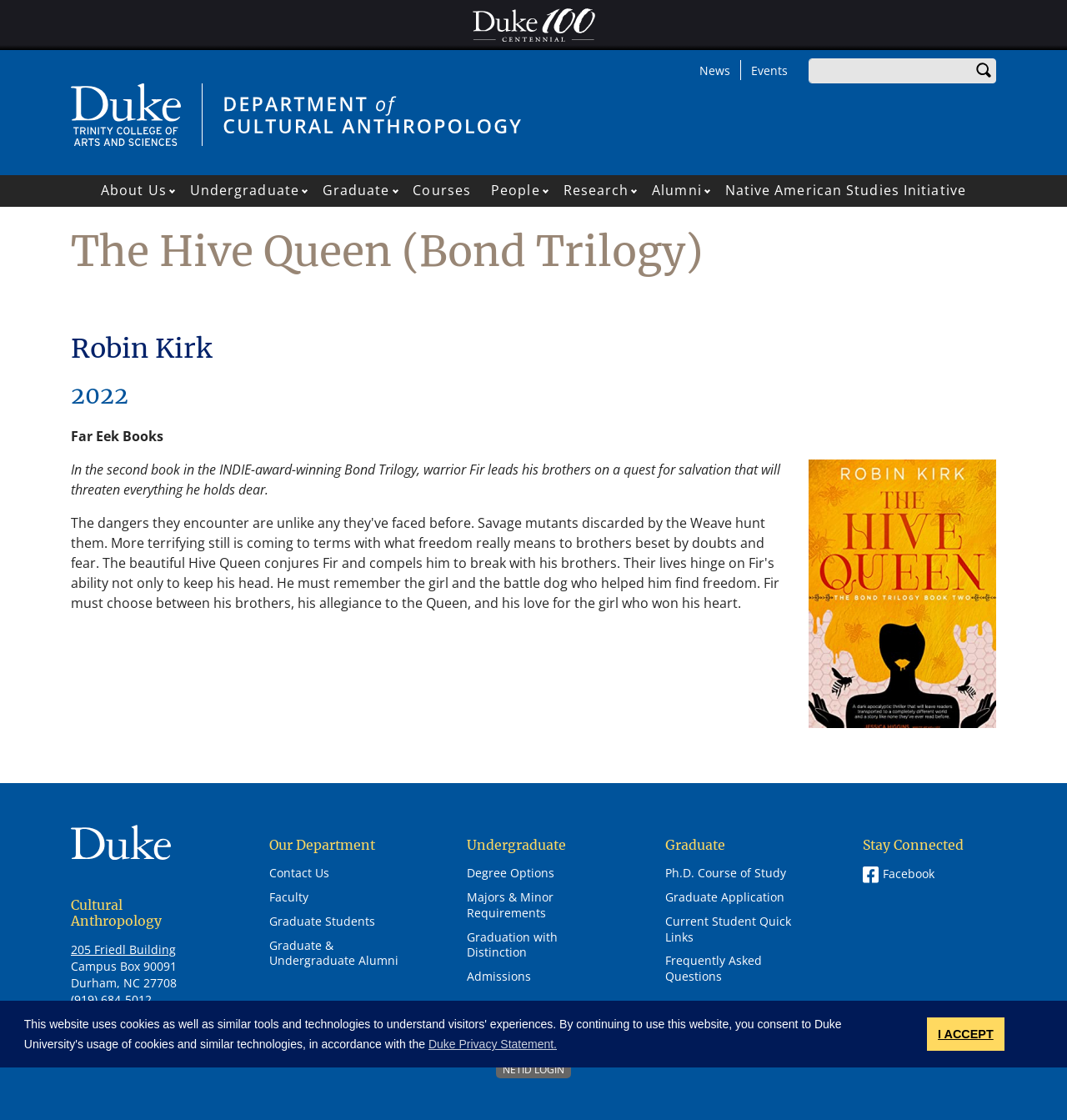Provide the bounding box coordinates, formatted as (top-left x, top-left y, bottom-right x, bottom-right y), with all values being floating point numbers between 0 and 1. Identify the bounding box of the UI element that matches the description: People

[0.451, 0.156, 0.507, 0.185]